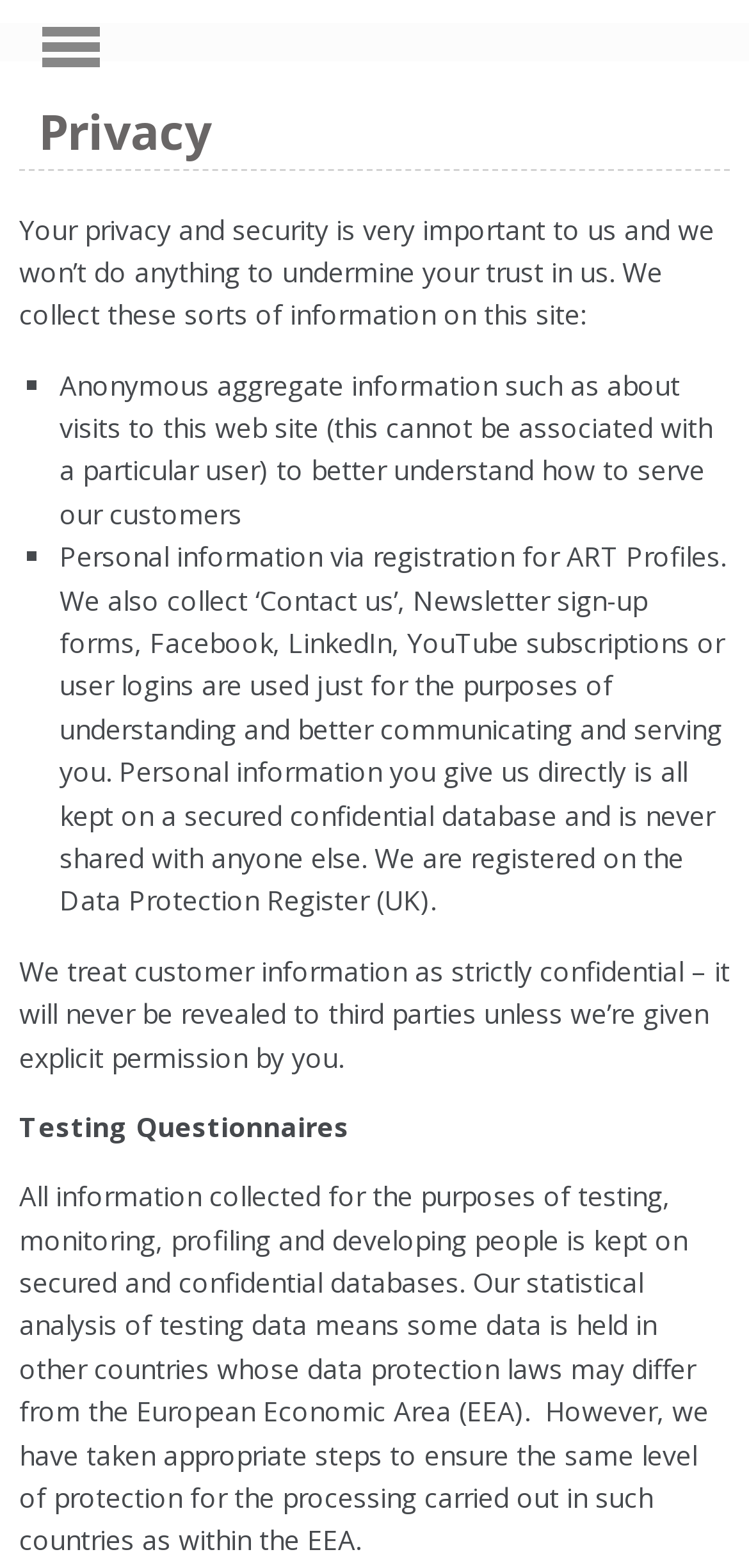Create an elaborate caption for the webpage.

The webpage is focused on the topic of privacy, with a prominent header element displaying the title "Privacy" at the top left of the page. Below the header, there is a brief introduction to the importance of privacy and security, stating that the website collects certain types of information to better serve its customers.

The page then presents a list of information collected, marked by bullet points (represented by "■" symbols). The list includes anonymous aggregate information about website visits, personal information via registration for ART Profiles, and information from "Contact us", Newsletter sign-up forms, Facebook, LinkedIn, YouTube subscriptions, or user logins. The text explains that this personal information is kept on a secured confidential database and is never shared with anyone else.

Further down the page, there is a statement emphasizing the confidentiality of customer information, which will never be revealed to third parties unless explicitly permitted by the customer. Below this, there is a section titled "Testing Questionnaires", followed by a detailed explanation of how information collected for testing, monitoring, profiling, and developing people is handled and protected. This section mentions that some data may be held in countries with different data protection laws, but assures that appropriate steps have been taken to ensure the same level of protection as within the European Economic Area (EEA).